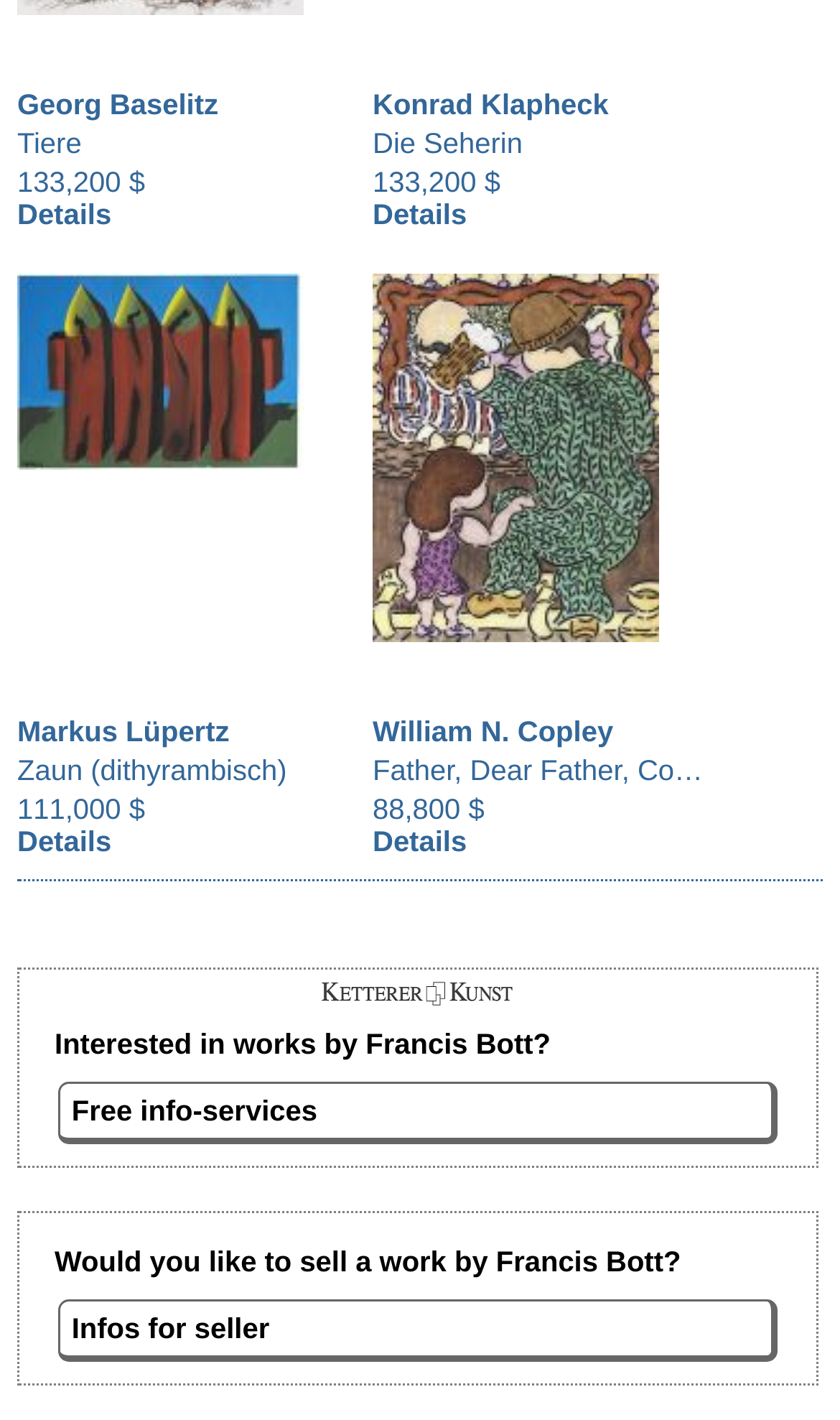What is the price of the artwork by Markus Lüpertz?
Carefully analyze the image and provide a thorough answer to the question.

I found the price of the artwork by Markus Lüpertz by looking at the StaticText element next to the image, which says '111,000 $'.